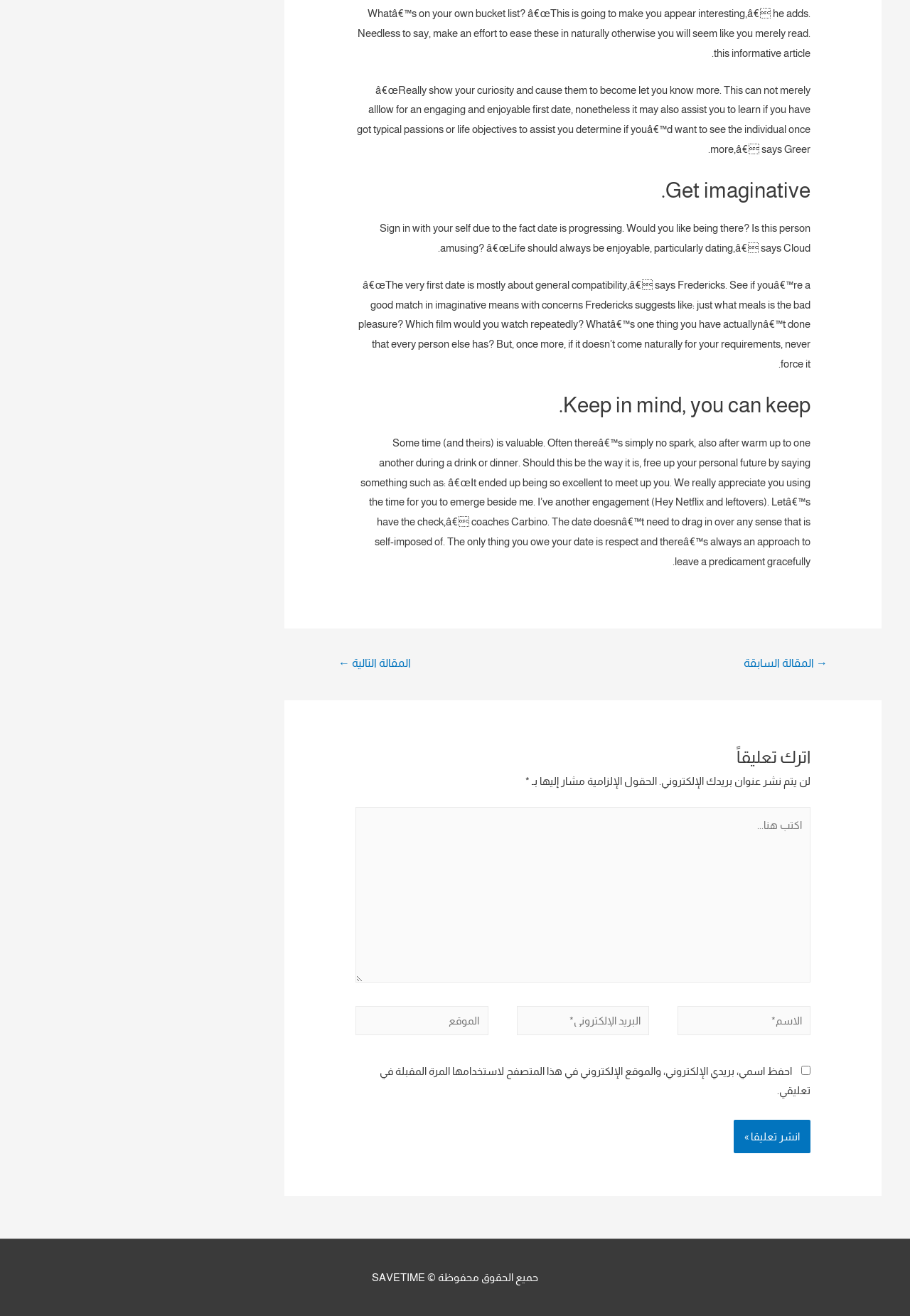Respond concisely with one word or phrase to the following query:
What is the name of the website?

SAVETIME